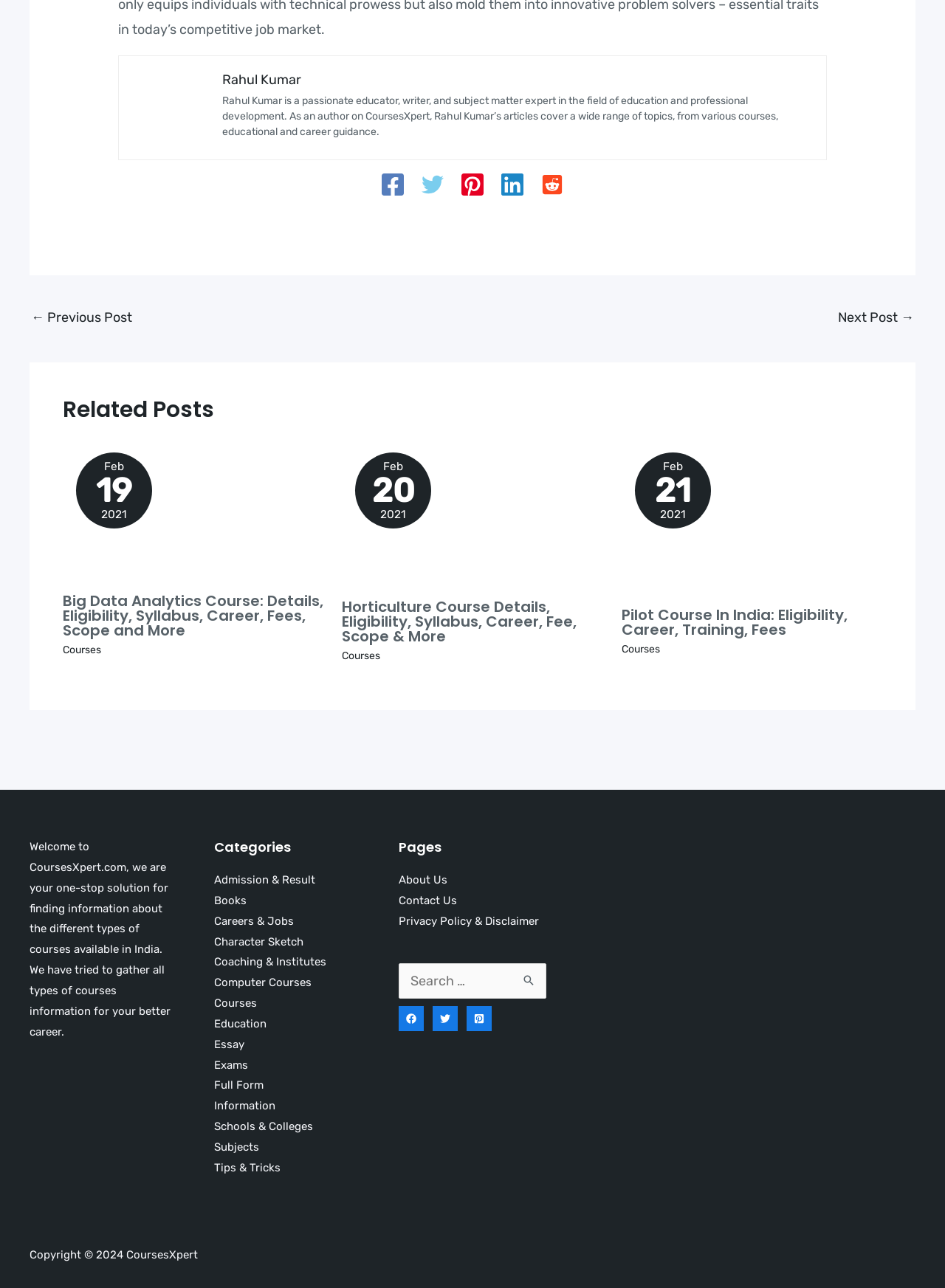Pinpoint the bounding box coordinates for the area that should be clicked to perform the following instruction: "Click on the author's name".

[0.235, 0.056, 0.319, 0.068]